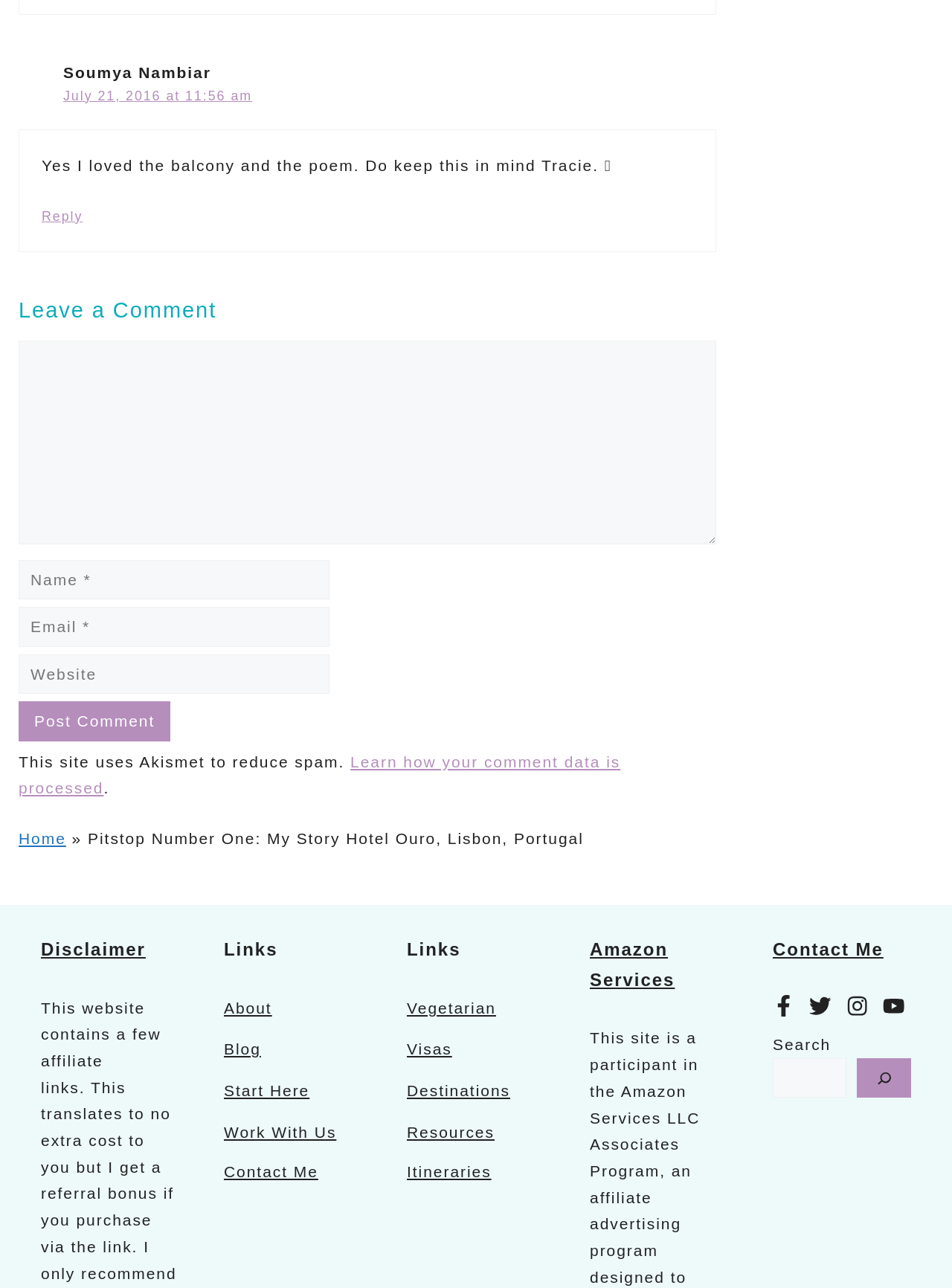Determine the bounding box coordinates of the element's region needed to click to follow the instruction: "Leave a comment". Provide these coordinates as four float numbers between 0 and 1, formatted as [left, top, right, bottom].

[0.02, 0.231, 0.752, 0.253]